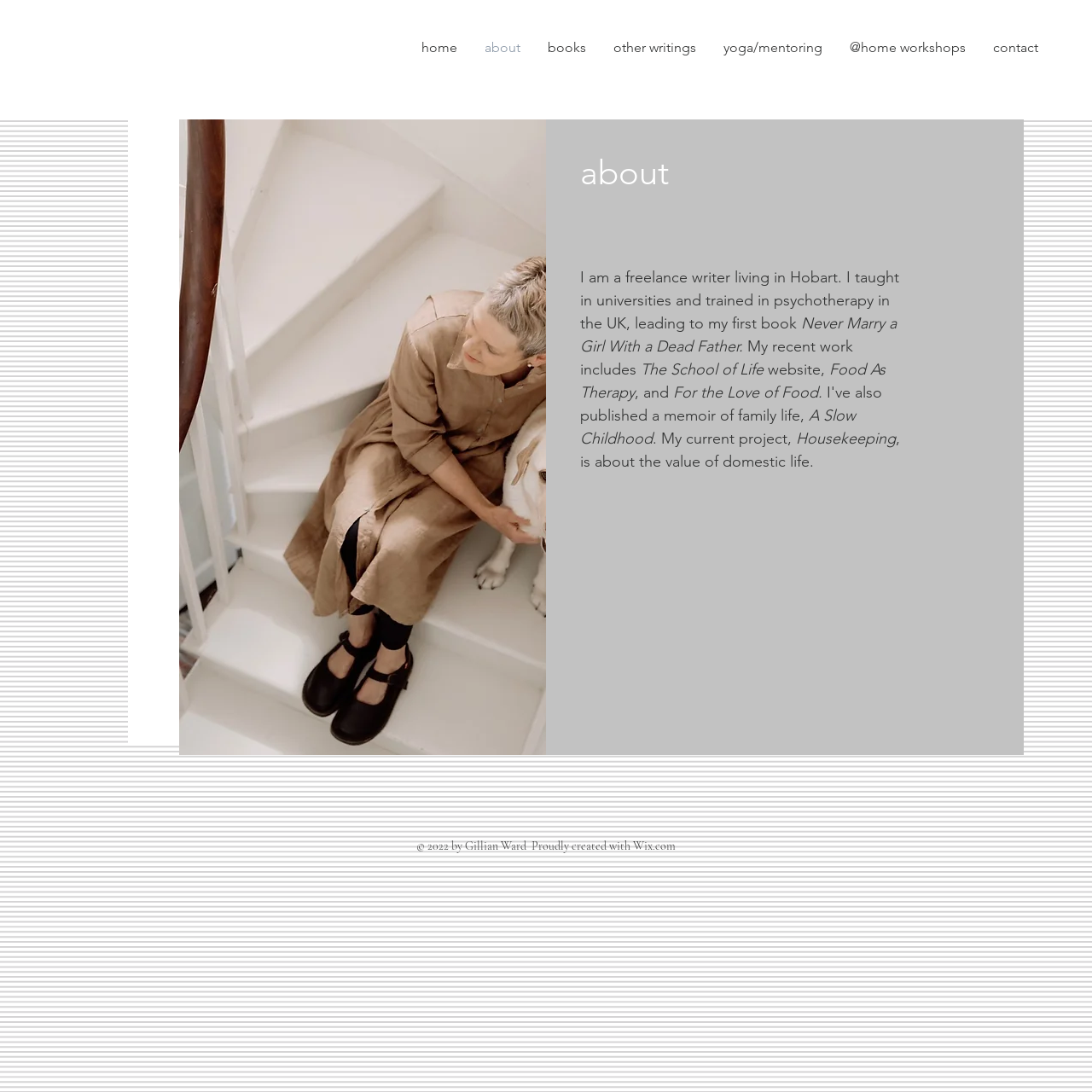Illustrate the webpage's structure and main components comprehensively.

This webpage is about Helen Hayward, a freelance writer based in Hobart, Tasmania. At the top left corner, there is a small link. Above it, there is a navigation menu with seven links: "home", "about", "books", "other writings", "yoga/mentoring", "@home workshops", and "contact". 

Below the navigation menu, there is a main section that occupies most of the page. On the left side of this section, there is a large image of Helen with a dog. To the right of the image, there is a heading that reads "about". 

Below the heading, there are several paragraphs of text that describe Helen's background and writing experience. The text explains that she taught in universities and trained in psychotherapy in the UK, leading to her first book, "Never Marry a Girl With a Dead Father". It also mentions her recent work, including "The School of Life" website, "Food As Therapy", and "For the Love of Food". Additionally, the text mentions her current project, "Housekeeping", which is about the value of domestic life.

At the bottom of the page, there is a footer section with a copyright notice that reads "© 2022 by Gillian Ward" and a link to "Wix.com", the platform used to create the website.